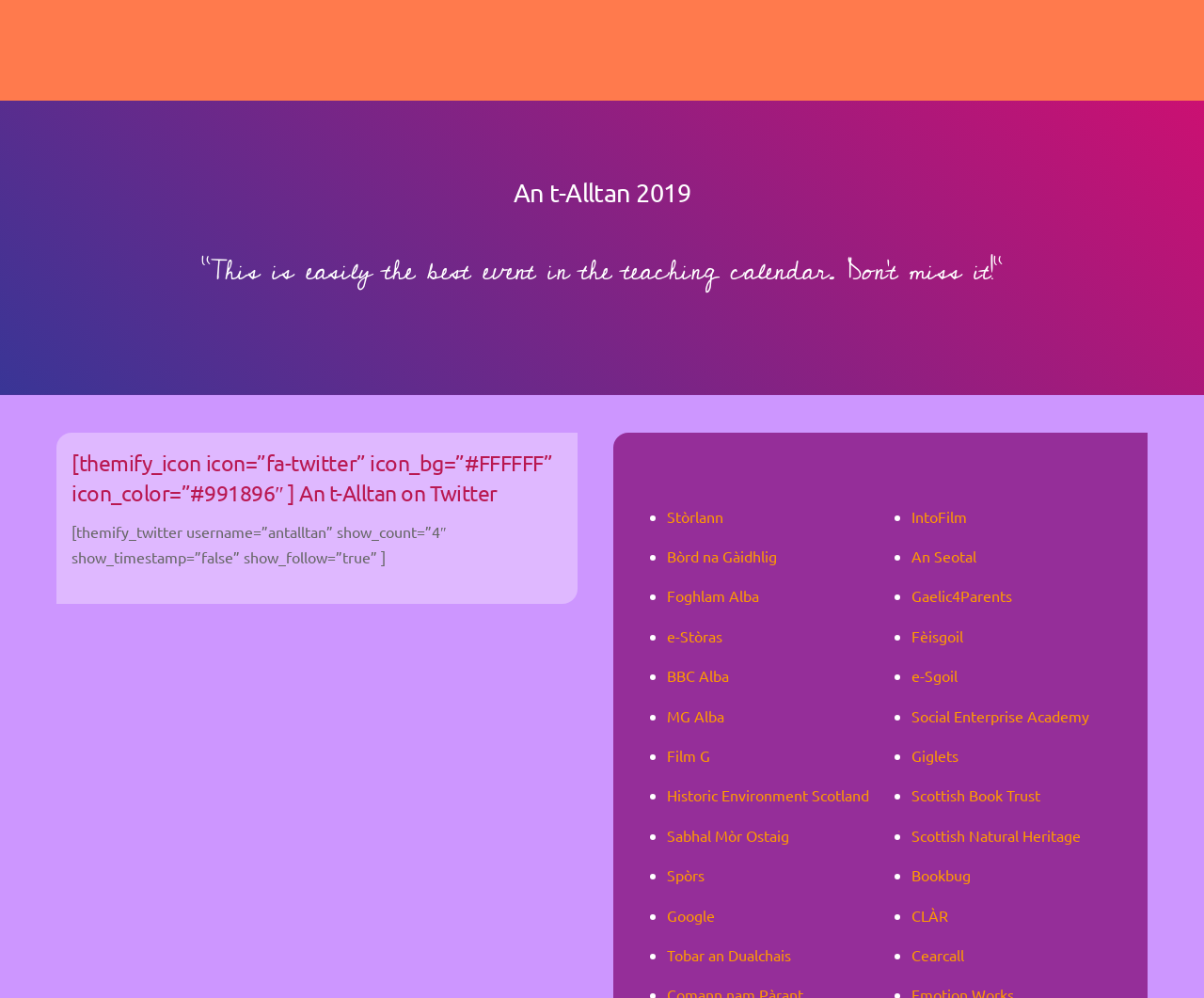Find and specify the bounding box coordinates that correspond to the clickable region for the instruction: "Explore Sabhal Mòr Ostaig".

[0.554, 0.827, 0.656, 0.846]